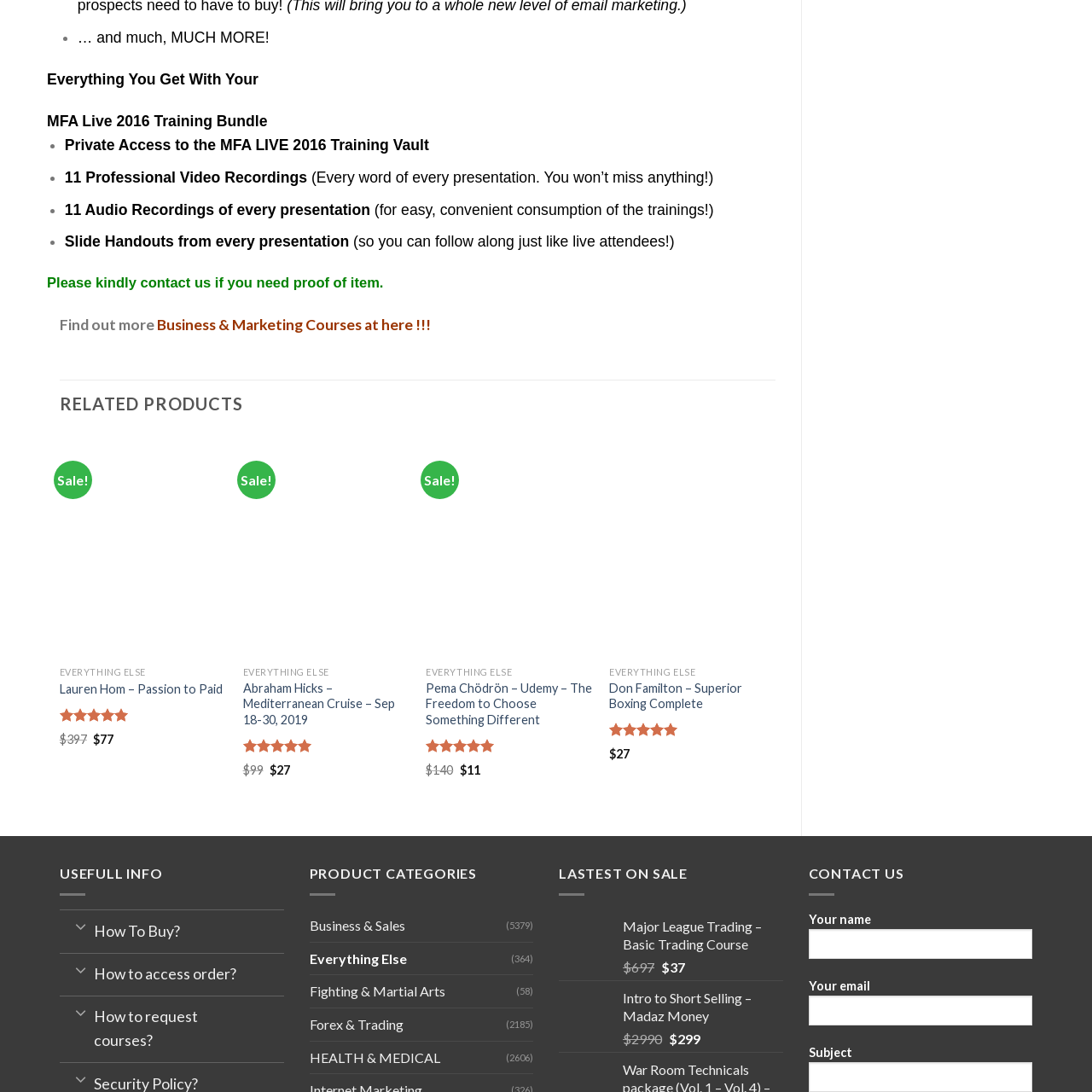What is the current discounted price?
Concentrate on the image bordered by the red bounding box and offer a comprehensive response based on the image details.

The current discounted price is shown as $77, which is a reduced price from the original price of $397, making it an appealing offer for potential customers.